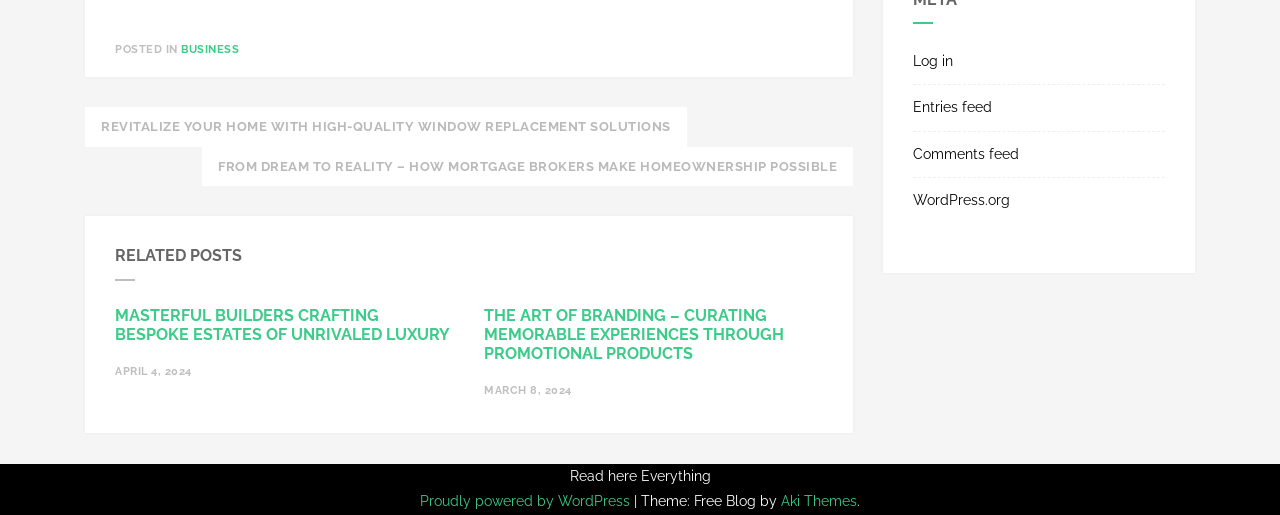Indicate the bounding box coordinates of the element that needs to be clicked to satisfy the following instruction: "Click on 'Log in'". The coordinates should be four float numbers between 0 and 1, i.e., [left, top, right, bottom].

[0.713, 0.076, 0.91, 0.166]